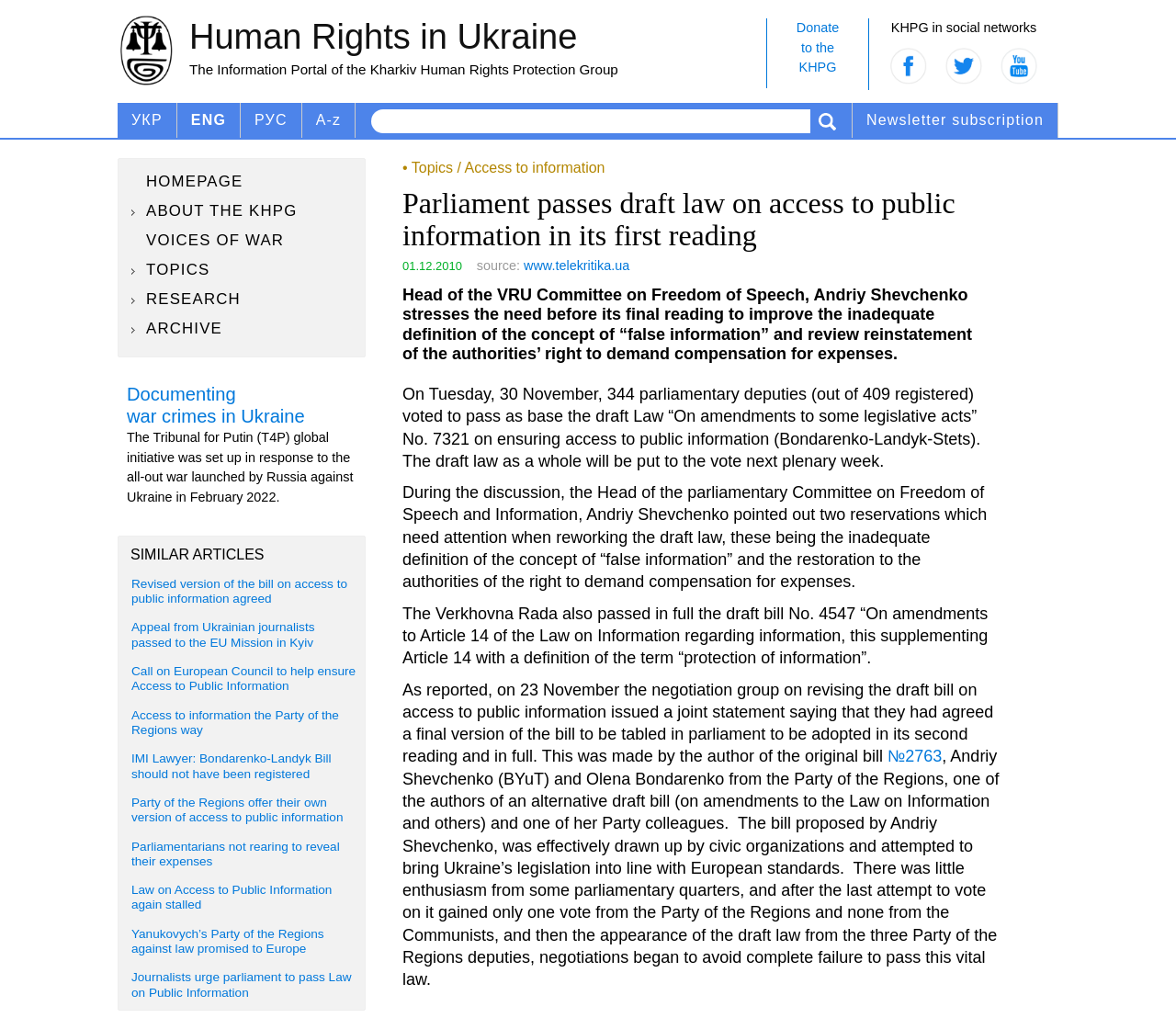Explain the contents of the webpage comprehensively.

This webpage appears to be a news article or blog post from the Kharkiv Human Rights Protection Group (KHPG) website. At the top of the page, there are social media links to Facebook, Twitter, and YouTube, as well as a link to donate to the KHPG. Below this, there is a header section with a title "Human Rights in Ukraine" and a subtitle "The Information Portal of the Kharkiv Human Rights Protection Group".

On the left side of the page, there is a navigation menu with links to various sections of the website, including "HOMEPAGE", "ABOUT THE KHPG", "VOICES OF WAR", "TOPICS", "RESEARCH", and "ARCHIVE". Below this menu, there is a table with a row of grid cells containing links to different language options, including Ukrainian, English, and Russian, as well as a search bar and a button to subscribe to a newsletter.

The main content of the page is an article titled "Parliament passes draft law on access to public information in its first reading". The article is divided into several paragraphs, with headings and subheadings. The text discusses the passage of a draft law on access to public information in Ukraine and the need to improve the definition of "false information" and review the reinstatement of authorities' right to demand compensation for expenses.

Below the article, there are links to similar articles, including "Revised version of the bill on access to public information agreed", "Appeal from Ukrainian journalists passed to the EU Mission in Kyiv", and "Call on European Council to help ensure Access to Public Information". At the very bottom of the page, there is a footer section with a link to the homepage and other sections of the website.